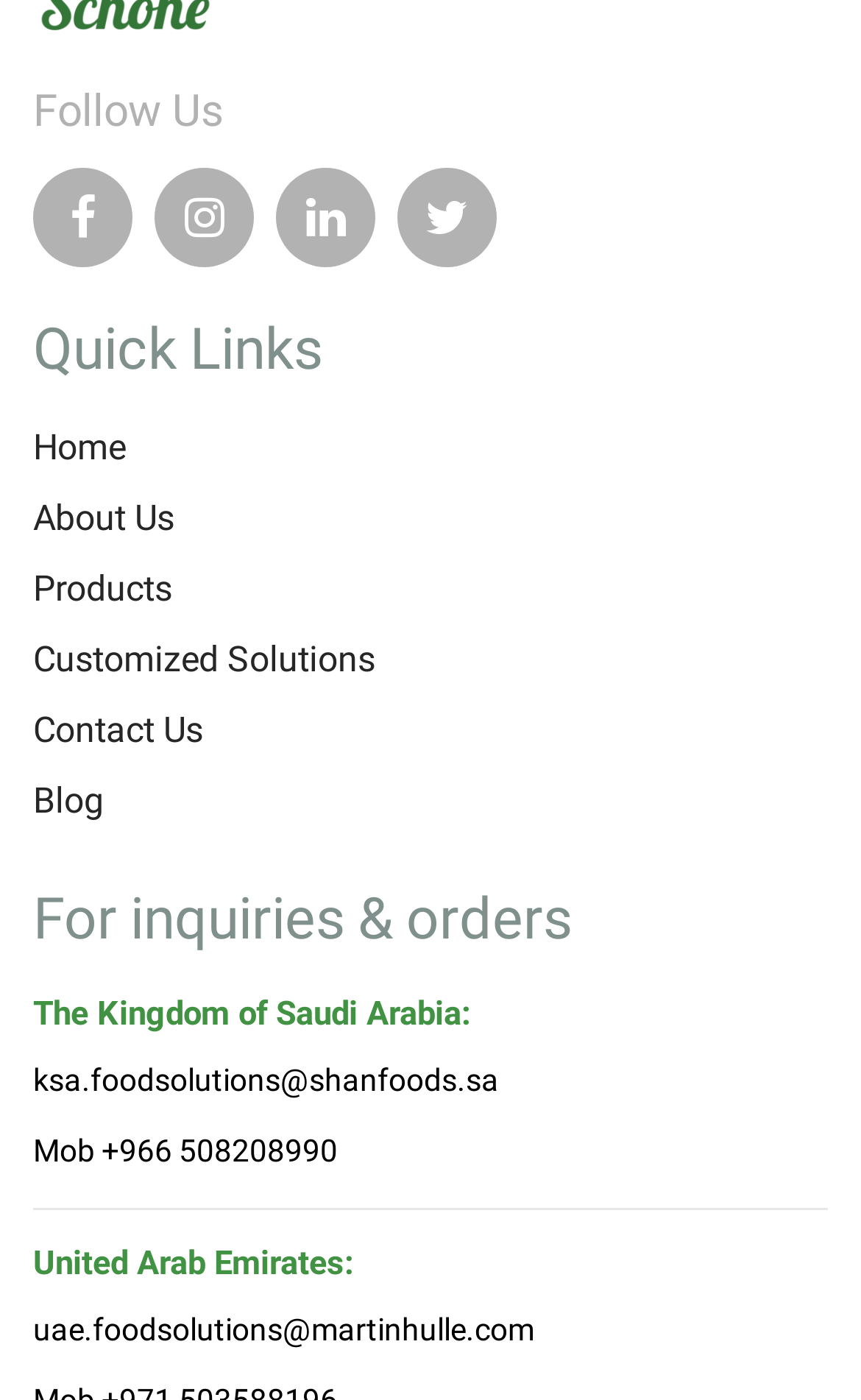How many contact methods are provided for the United Arab Emirates?
Answer the question with detailed information derived from the image.

There is only one contact method provided for the United Arab Emirates, which is an email address, as shown in the 'For inquiries & orders' section.